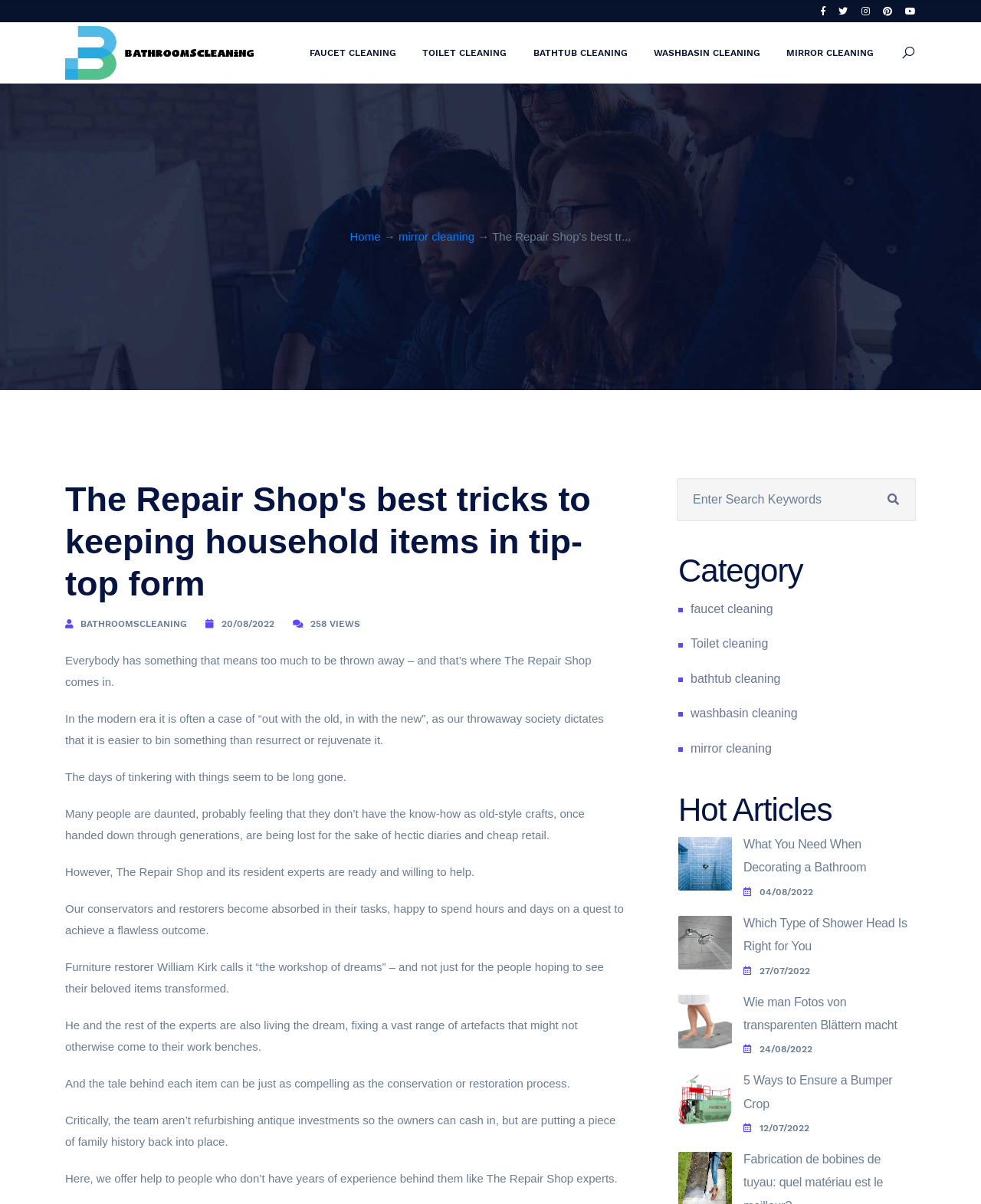Use a single word or phrase to answer the following:
What is the purpose of The Repair Shop?

To restore household items